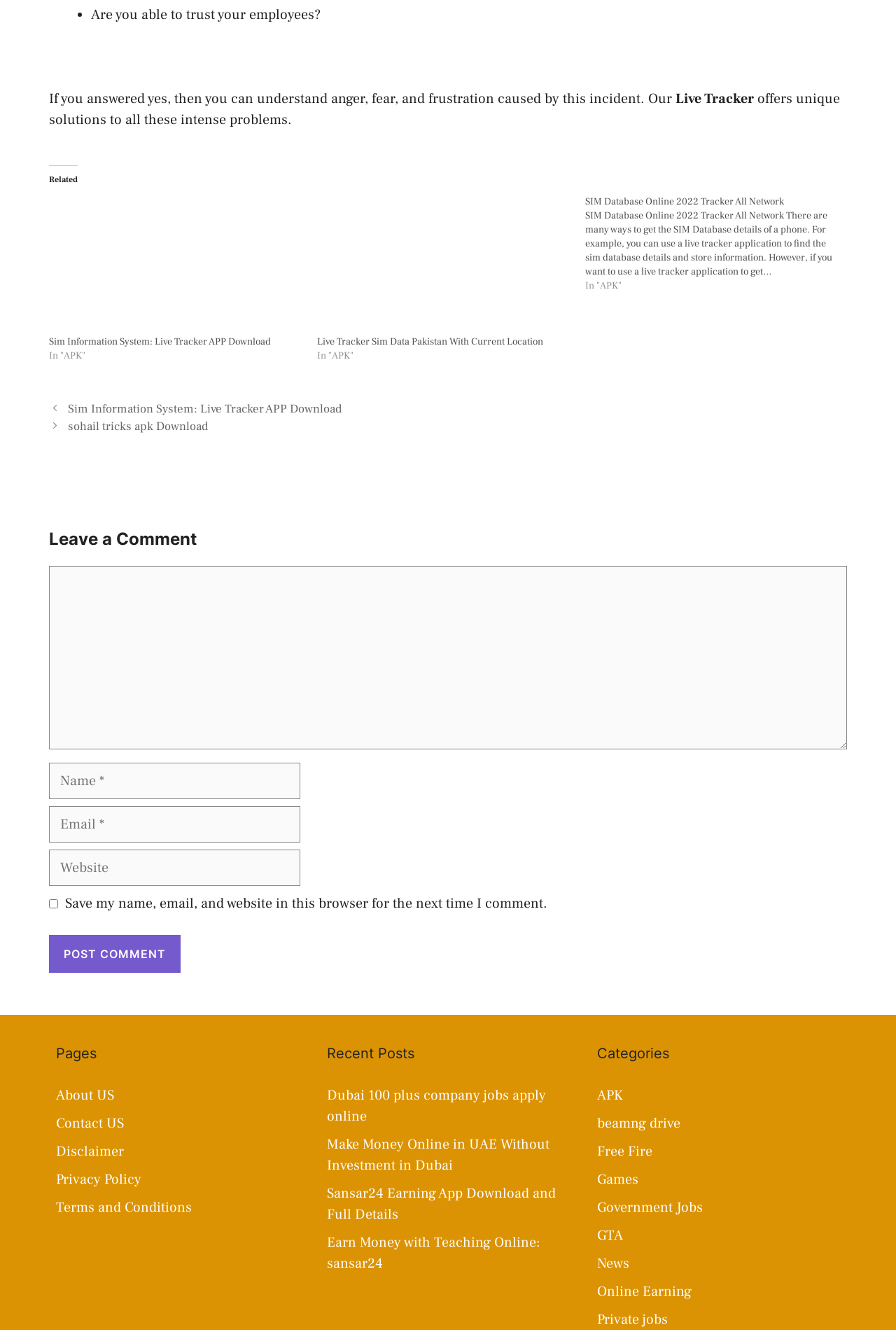How many text boxes are there in the comment section?
From the details in the image, provide a complete and detailed answer to the question.

In the comment section, there are three text boxes: one for 'Name', one for 'Email', and one for 'Website'.